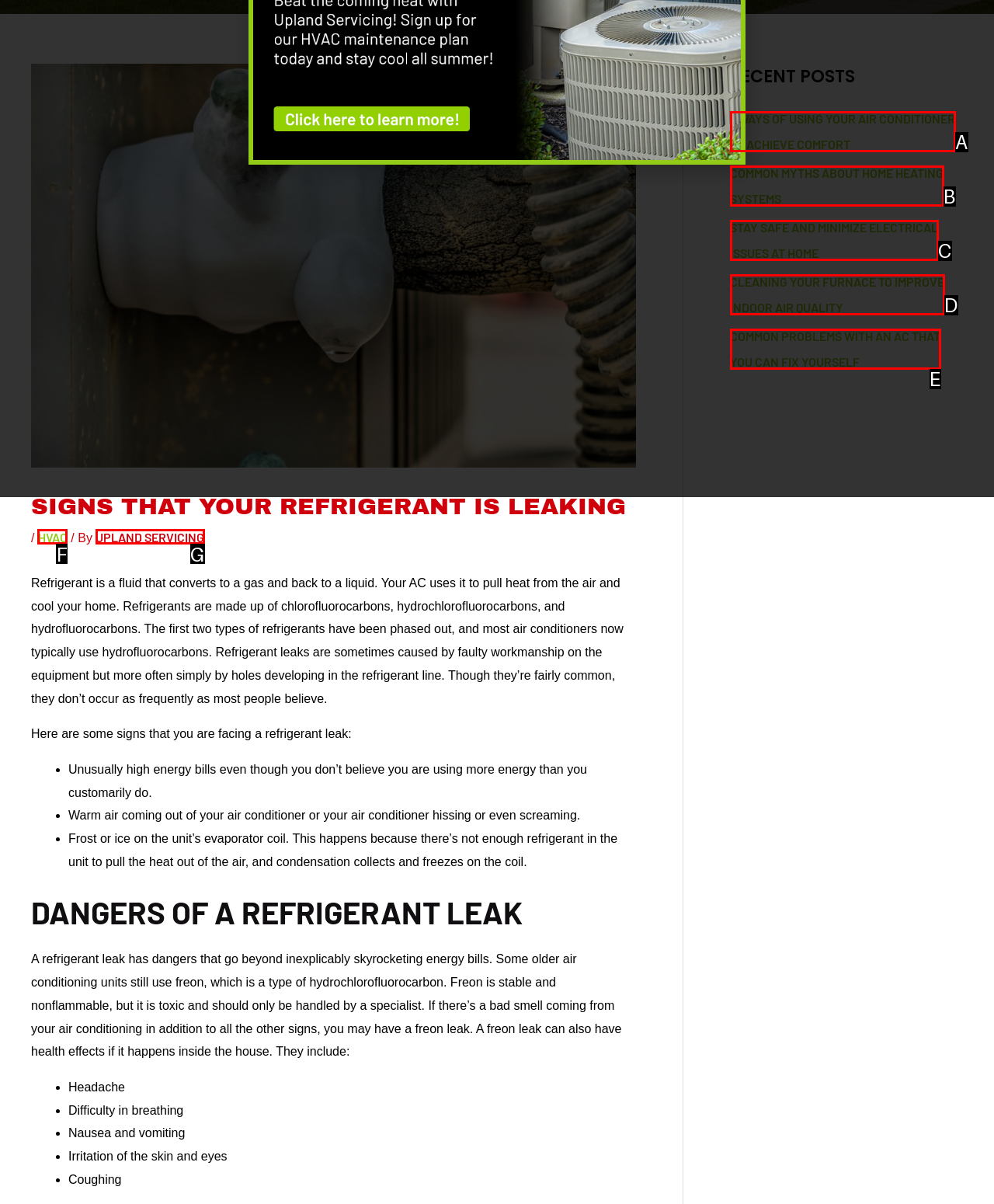Tell me which one HTML element best matches the description: Upland Servicing Answer with the option's letter from the given choices directly.

G